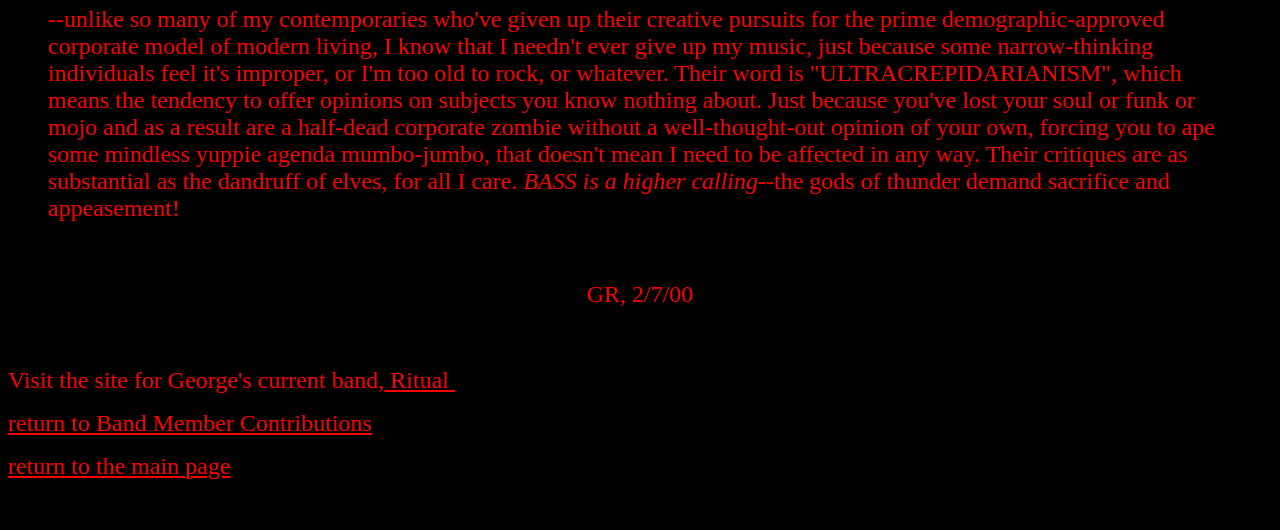What is the author's attitude towards critics?
Respond to the question with a single word or phrase according to the image.

Defiant